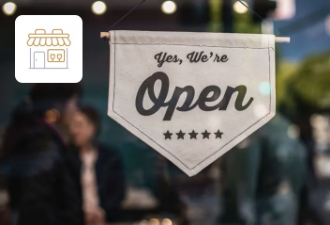Using the information shown in the image, answer the question with as much detail as possible: What kind of environment is suggested in the background?

The blurred figures in the background of the image imply a lively environment, suggesting that the business is situated in a bustling area with potential patrons, which is conducive to community engagement and support.